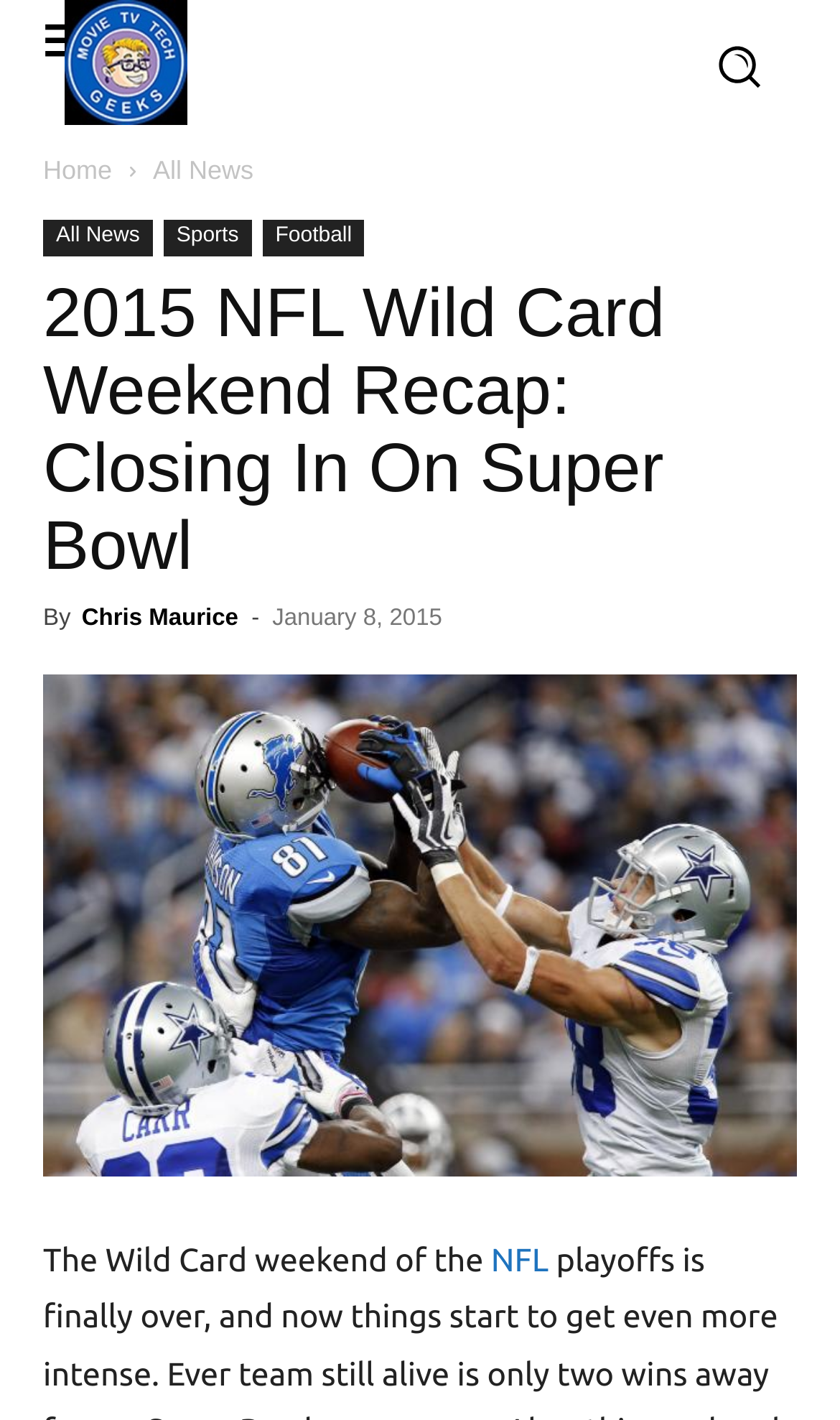Find the bounding box coordinates for the area that must be clicked to perform this action: "View All News".

[0.182, 0.109, 0.302, 0.131]